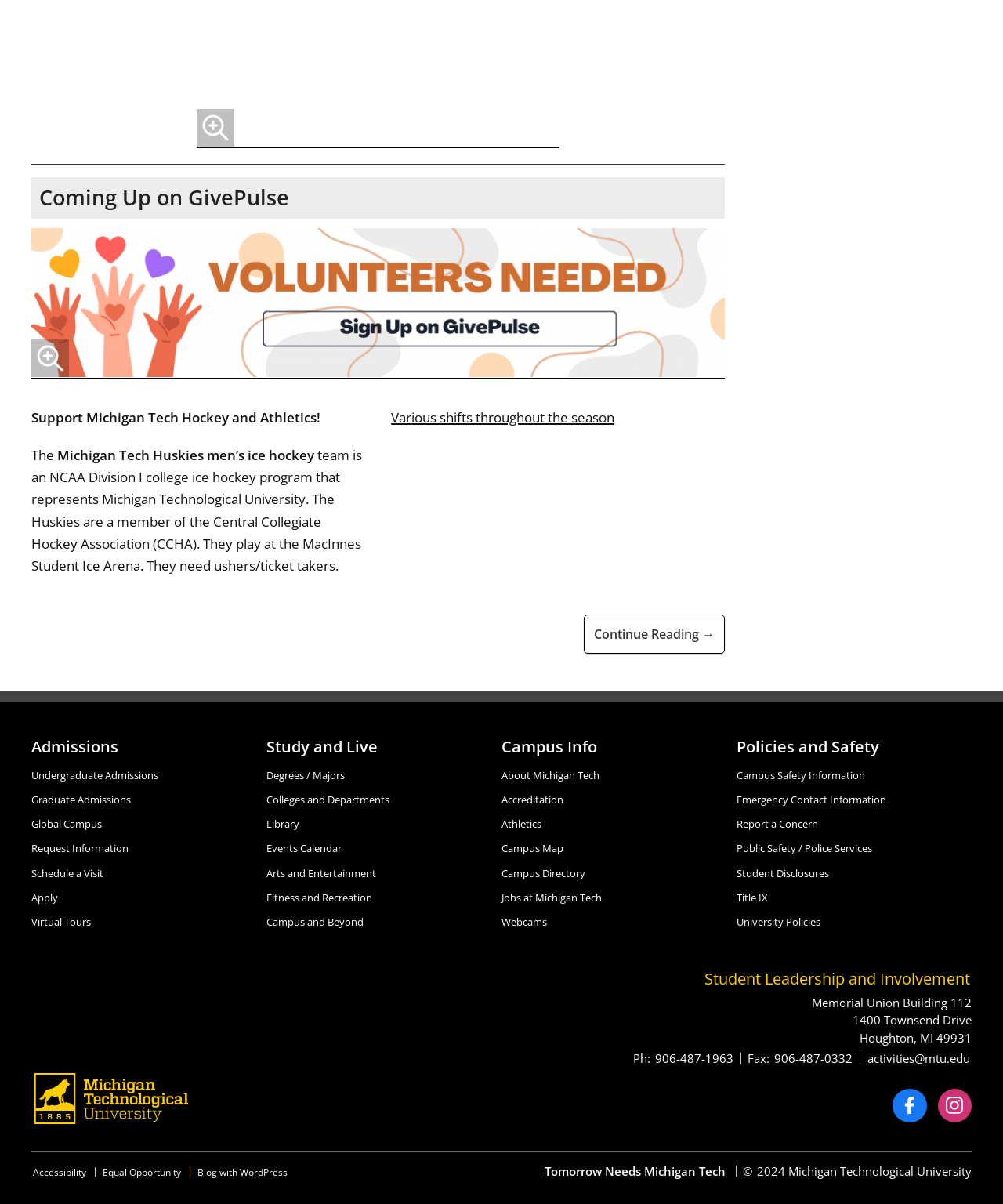Find the bounding box coordinates of the clickable element required to execute the following instruction: "Reply to the post". Provide the coordinates as four float numbers between 0 and 1, i.e., [left, top, right, bottom].

None